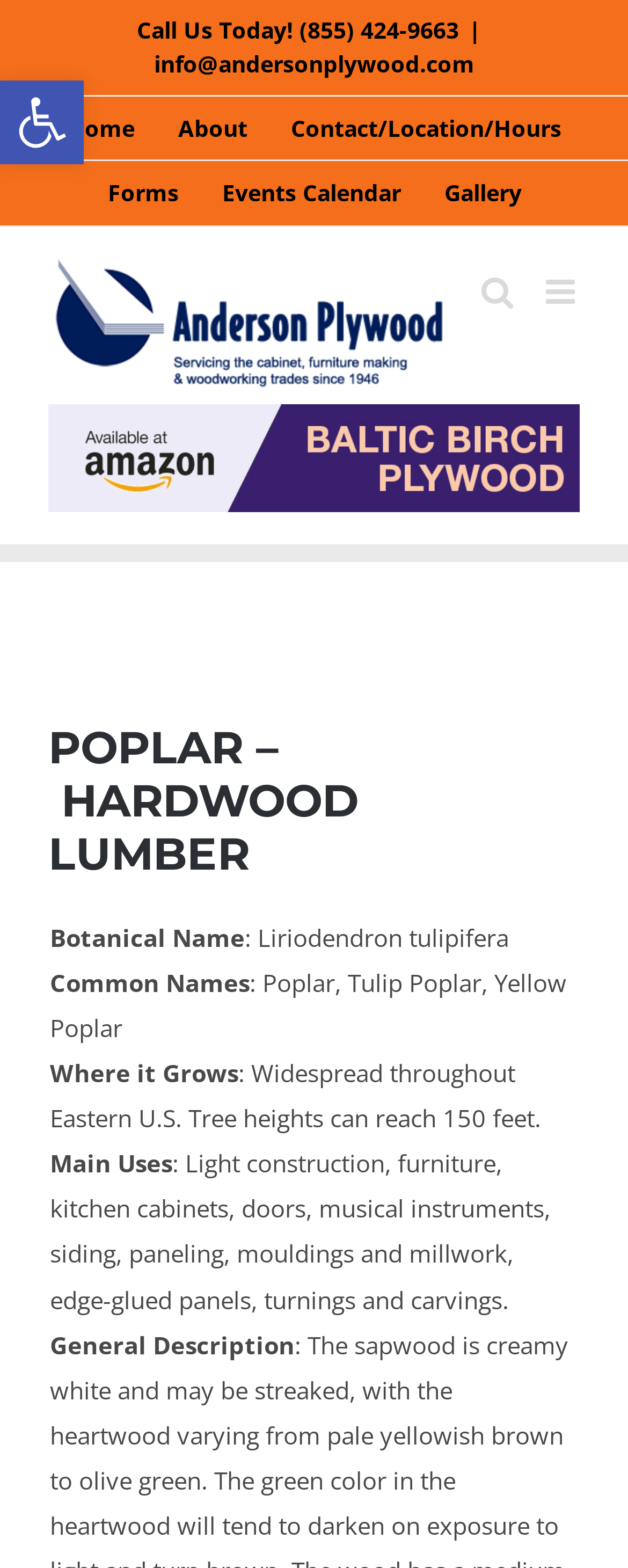What is the primary heading on this webpage?

POPLAR – HARDWOOD LUMBER 